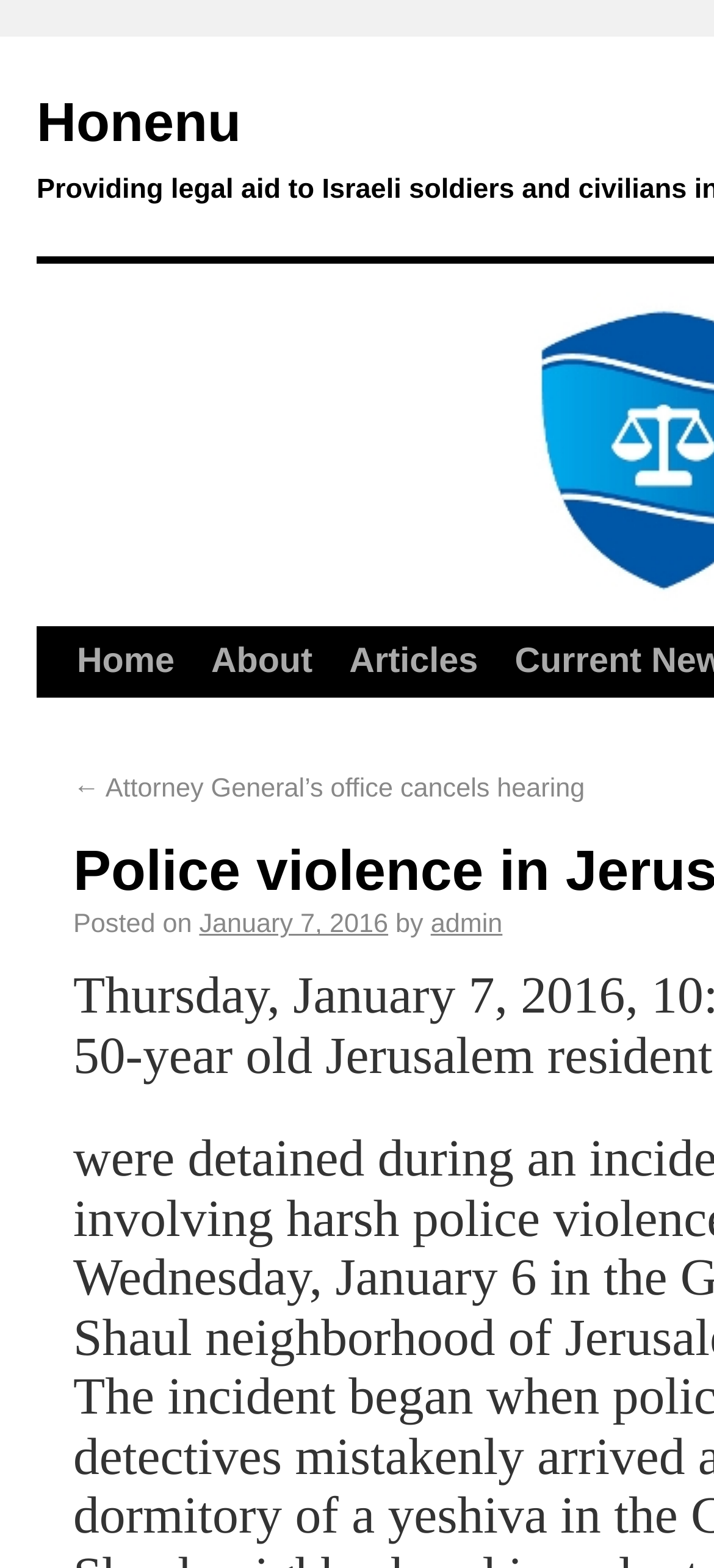What is the category of the article?
Give a thorough and detailed response to the question.

I found a link element with the text 'Articles' which is located near the top of the page, indicating that it is the category of the article.